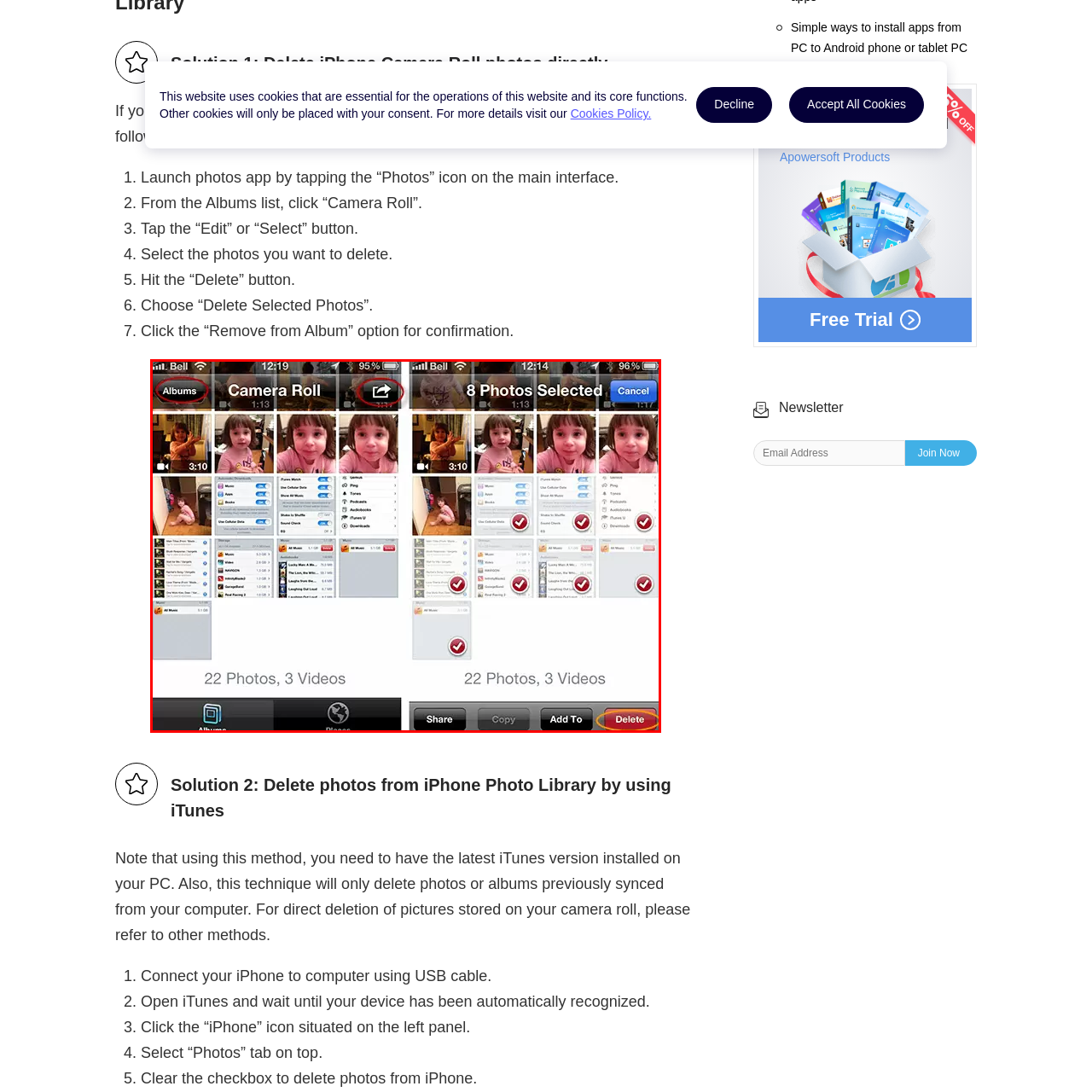View the image surrounded by the red border, How many photos are selected for deletion?
 Answer using a single word or phrase.

Eight